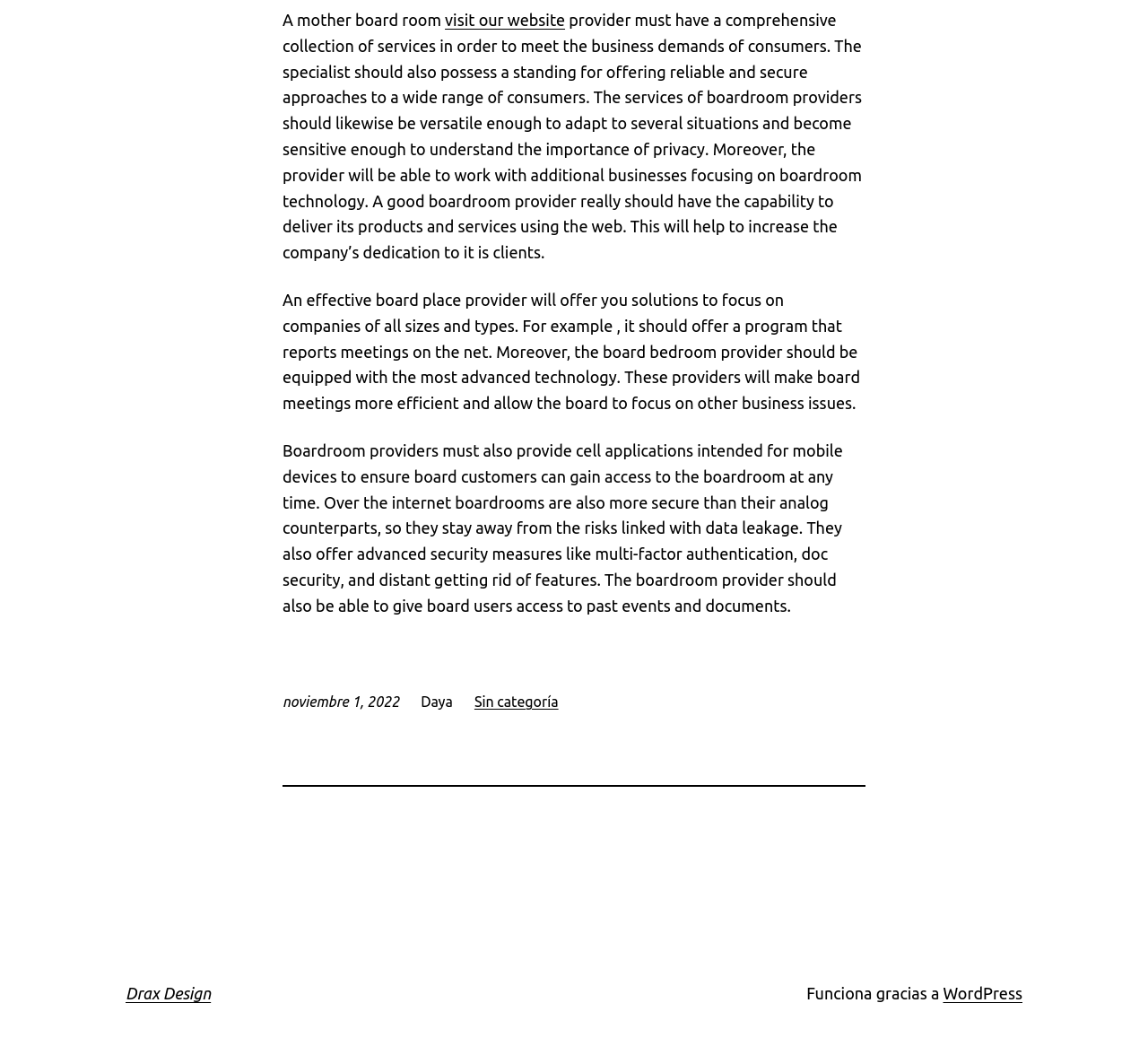Determine the bounding box coordinates in the format (top-left x, top-left y, bottom-right x, bottom-right y). Ensure all values are floating point numbers between 0 and 1. Identify the bounding box of the UI element described by: visit our website

[0.388, 0.01, 0.492, 0.027]